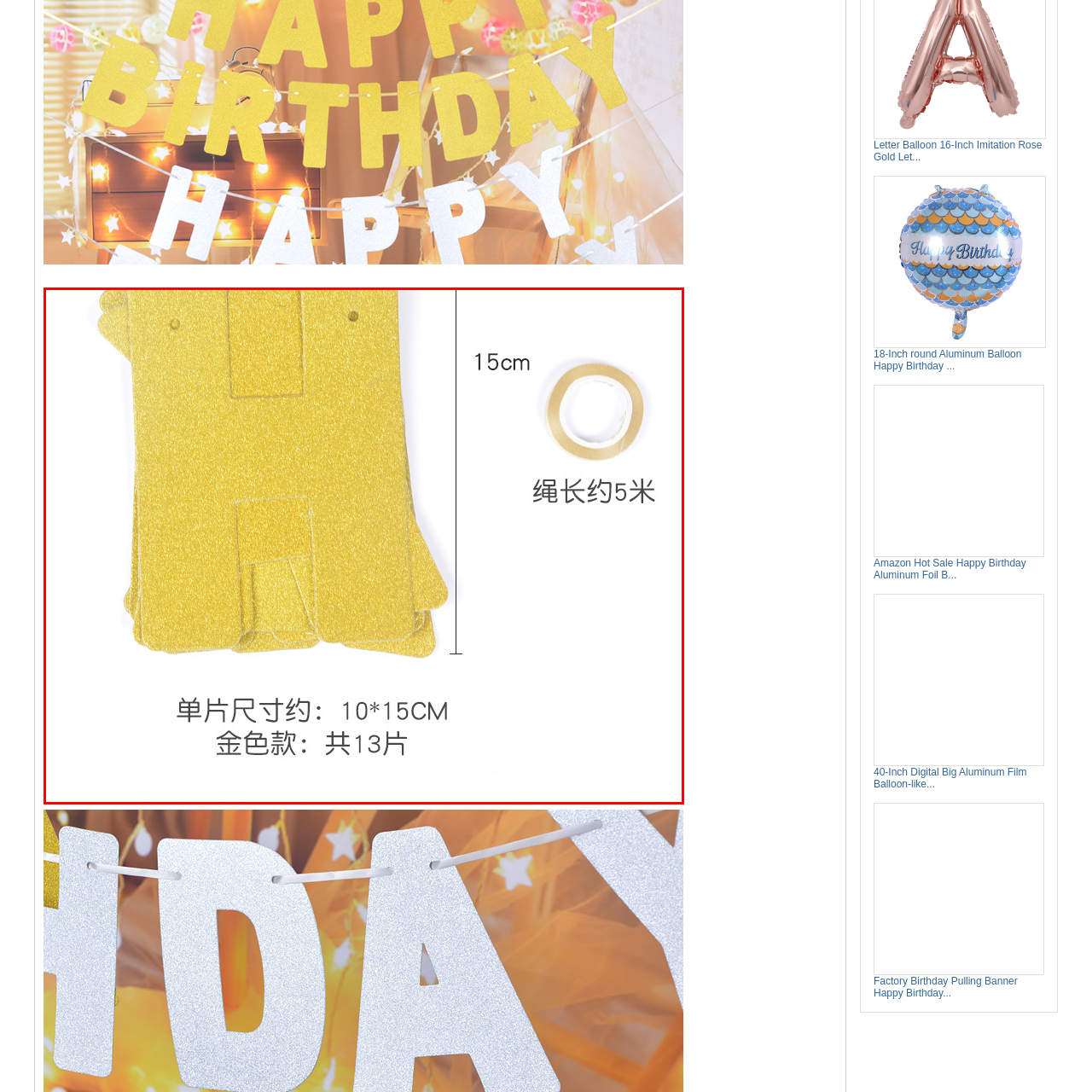Describe in detail what you see in the image highlighted by the red border.

The image features an arrangement of yellow decorative items, likely banners or cutouts, designed for festive occasions. Each piece measures approximately 10 cm by 15 cm, and there are a total of 13 pieces included in the set. To the side of the cutouts is a roll of adhesive tape, measuring around 5 meters in length, suggesting that it may be used for securing the decorations in place. This vibrant gold color adds a touch of glamour, making the items ideal for celebrations such as birthdays or parties.